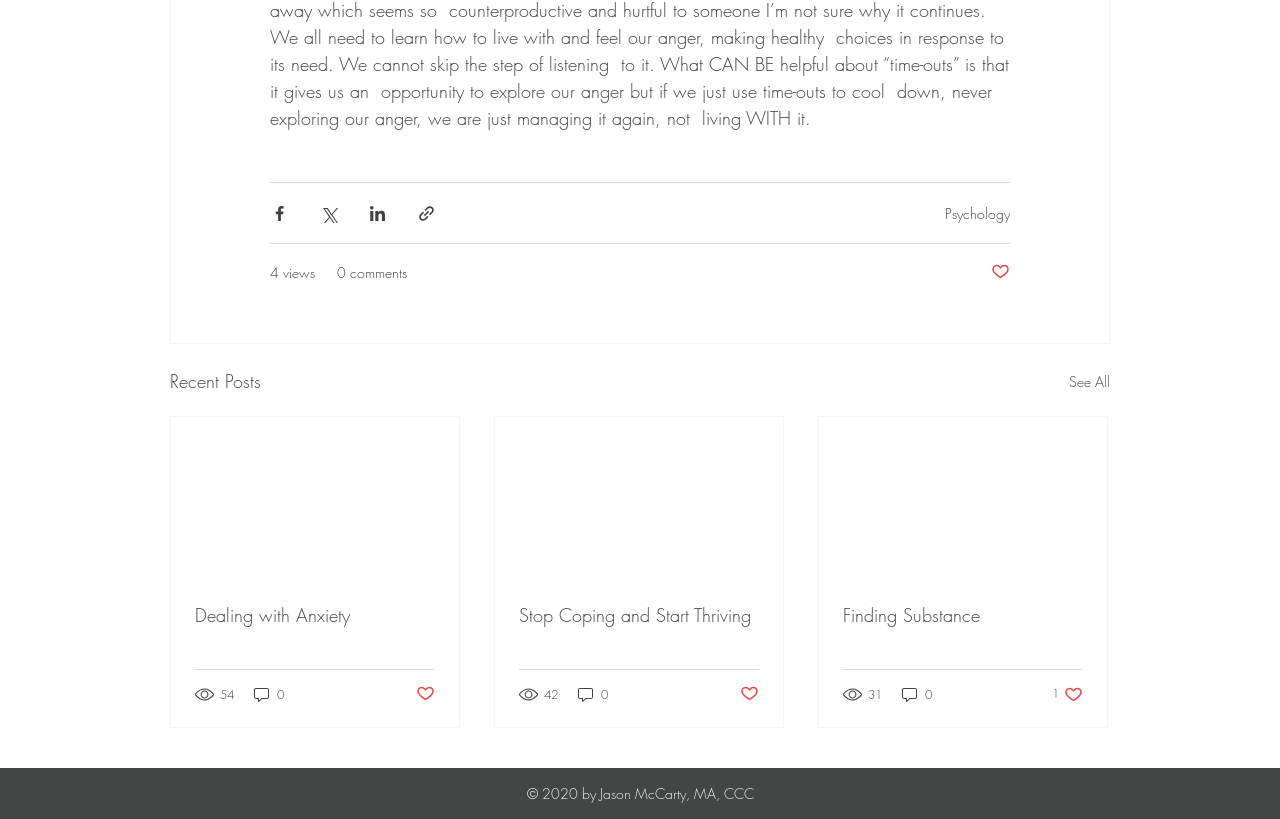Point out the bounding box coordinates of the section to click in order to follow this instruction: "Sort messages by date".

None